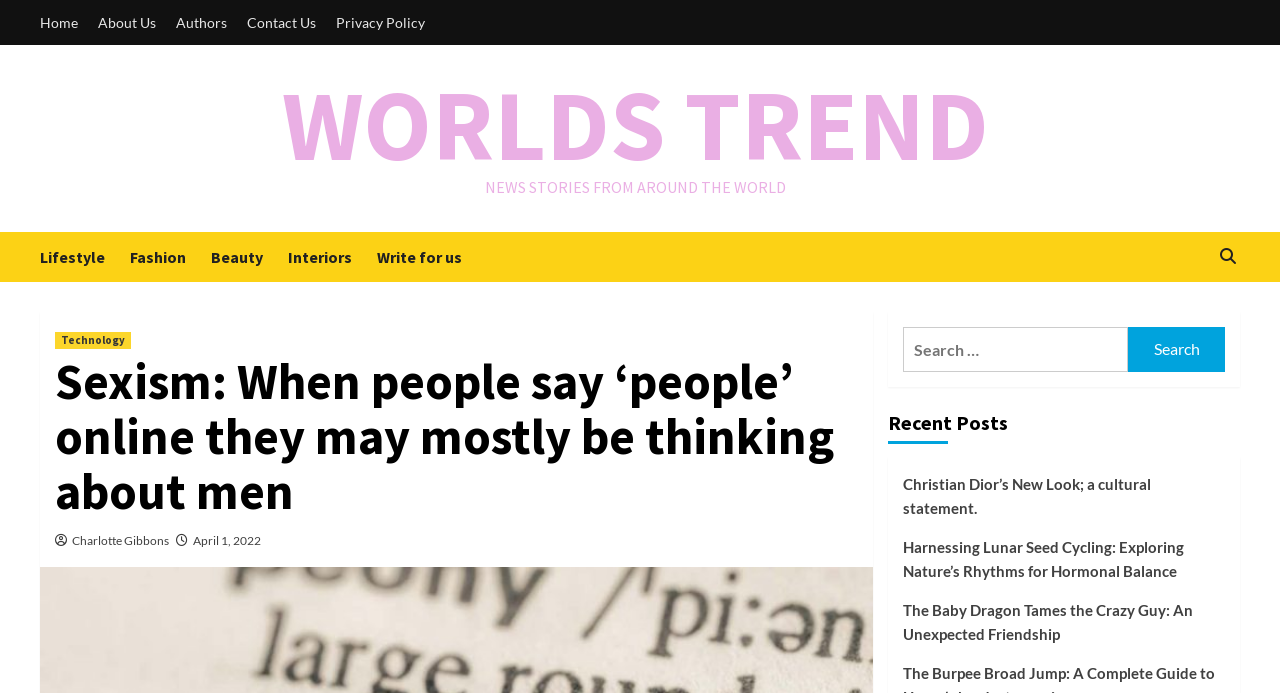Using the elements shown in the image, answer the question comprehensively: How many categories are listed under NEWS STORIES?

I counted the number of links under the 'NEWS STORIES FROM AROUND THE WORLD' heading, which are 'Lifestyle', 'Fashion', 'Beauty', 'Interiors', and 'Write for us'. Therefore, there are 5 categories listed.